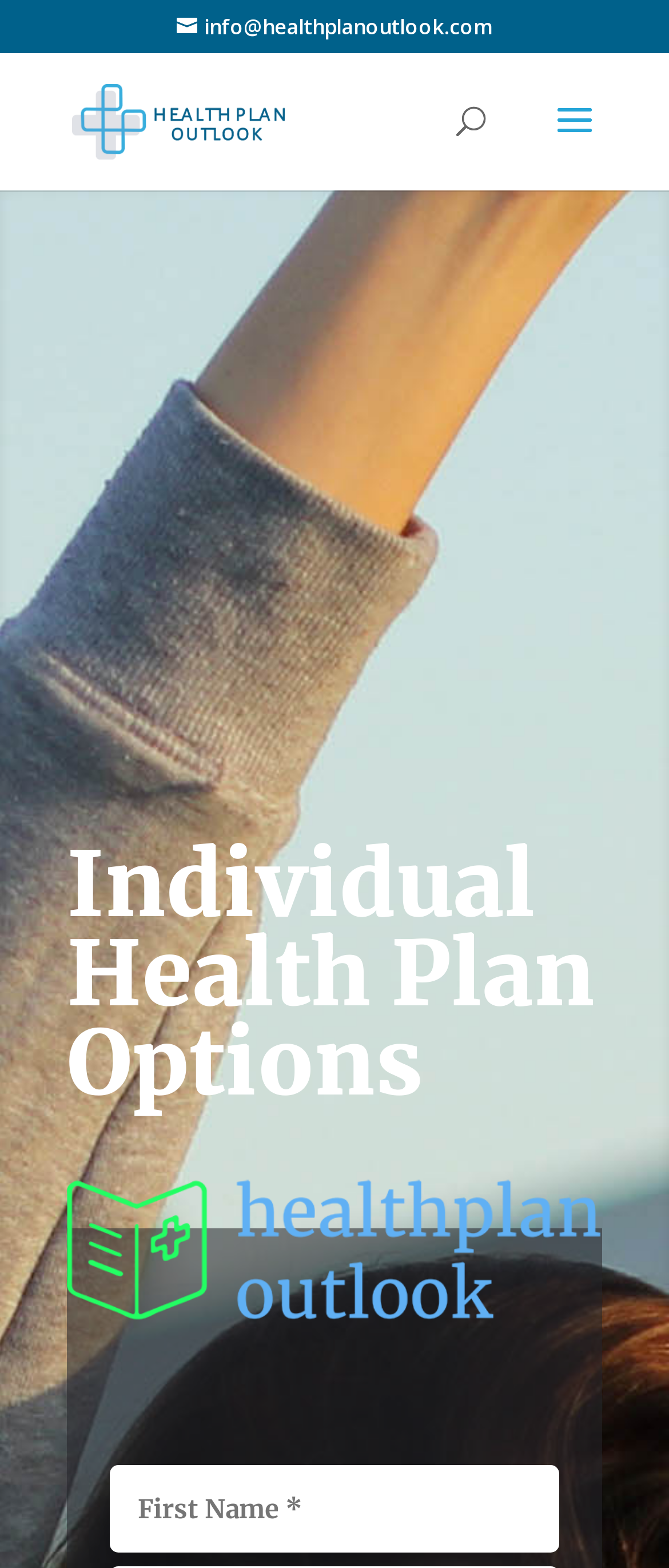Deliver a detailed narrative of the webpage's visual and textual elements.

The webpage is a landing page for individual health plans, with a focus on Health Plan Outlook. At the top left, there is a link to contact the company via email, "info@healthplanoutlook.com". Next to it, on the top center, is a link to the Health Plan Outlook website, accompanied by a logo image. 

On the top right, there is a search bar with a placeholder text "Search for:". 

Below the top section, the main content area is divided into two parts. On the left, there is a heading "Individual Health Plan Options" that spans across the top half of the page. On the right, there is a textbox that takes up the bottom half of the page, likely for users to input their information.